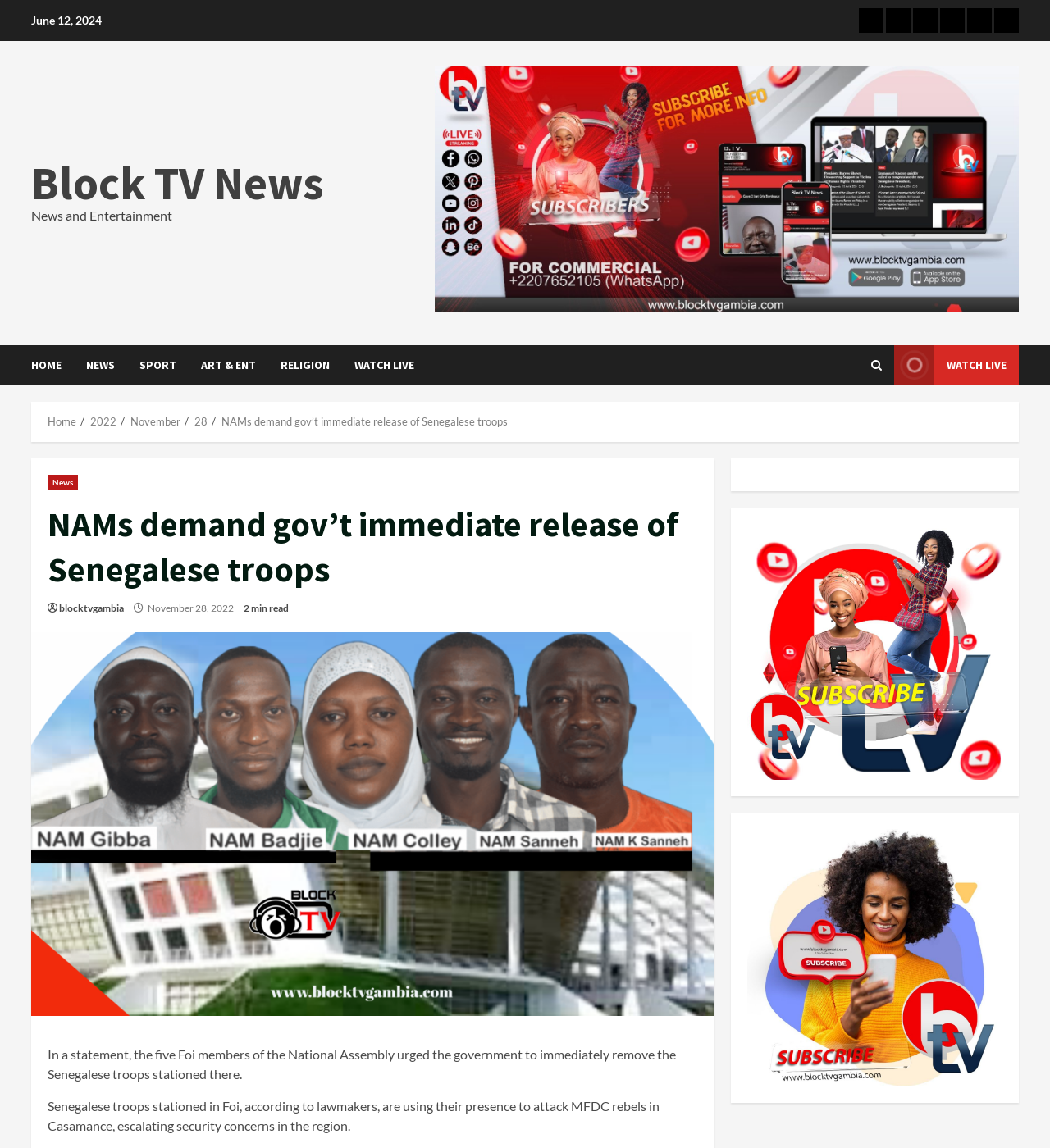Convey a detailed summary of the webpage, mentioning all key elements.

The webpage appears to be a news article page. At the top, there is a date "June 12, 2024" displayed. Below the date, there are several navigation links, including "Home", "News", "Sport", "Art & Ent", "Religion", and "Watch LIVE", aligned horizontally across the top of the page. 

On the left side, there is a vertical menu with links to "HOME", "NEWS", "SPORT", "ART & ENT", "RELIGION", and "WATCH LIVE". Below this menu, there is a "Breadcrumbs" navigation section, which shows the current page's location in the website's hierarchy, with links to "Home", "2022", "November", "28", and the current article's title "NAMs demand gov’t immediate release of Senegalese troops".

The main content of the page is an article with the title "NAMs demand gov’t immediate release of Senegalese troops" displayed prominently. The article has a brief summary or introduction, followed by two paragraphs of text. The first paragraph states that the five Foi members of the National Assembly urged the government to immediately remove the Senegalese troops stationed there. The second paragraph explains that the Senegalese troops are using their presence to attack MFDC rebels in Casamance, escalating security concerns in the region.

On the right side of the page, there is a section with two figures or images, one above the other. The exact content of these images is not specified. At the very top of the page, there is a link to "Block TV News" and a static text "News and Entertainment".